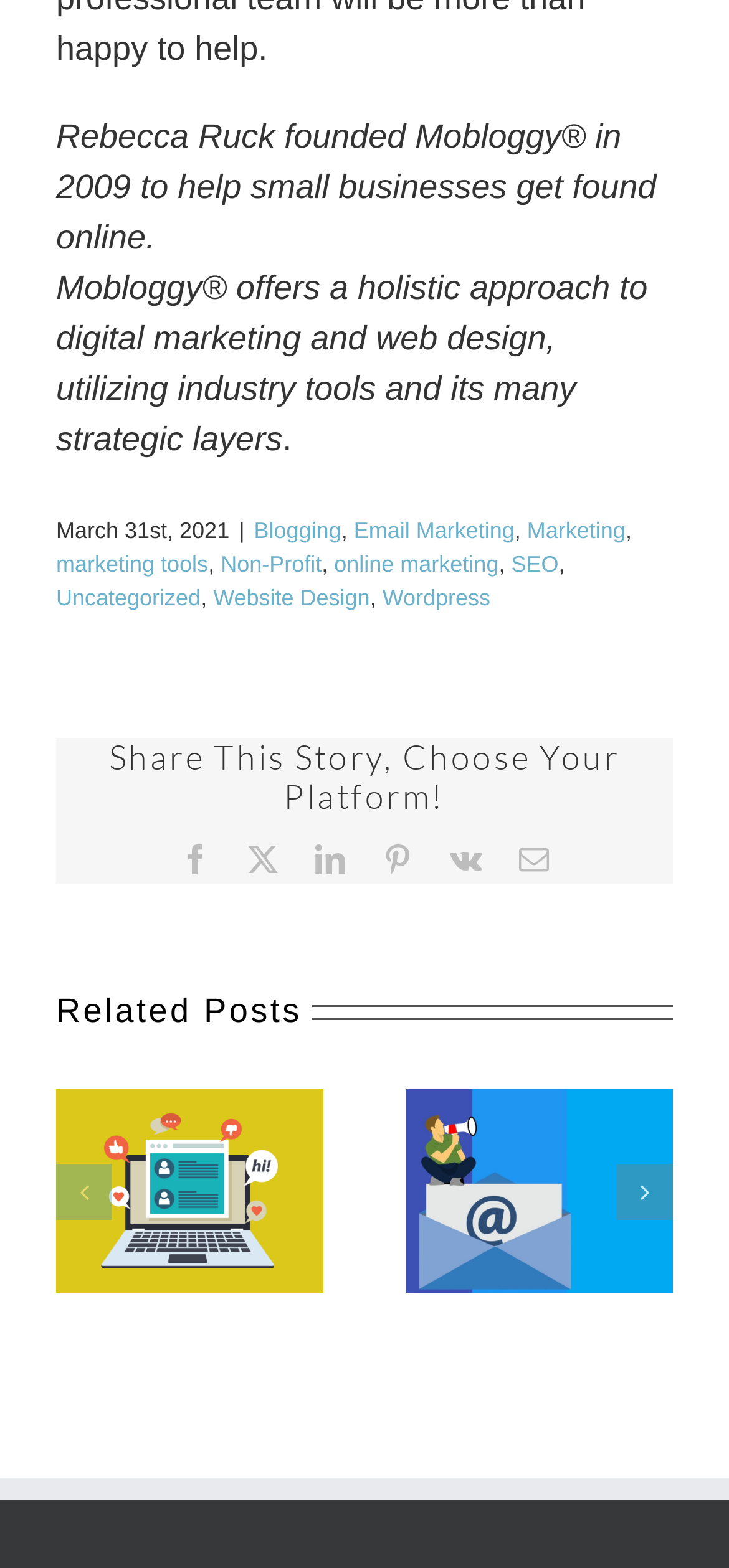Please identify the bounding box coordinates of the area that needs to be clicked to follow this instruction: "View the 'Cultivating Organic Growth Through Email Marketing' post".

[0.327, 0.738, 0.419, 0.781]